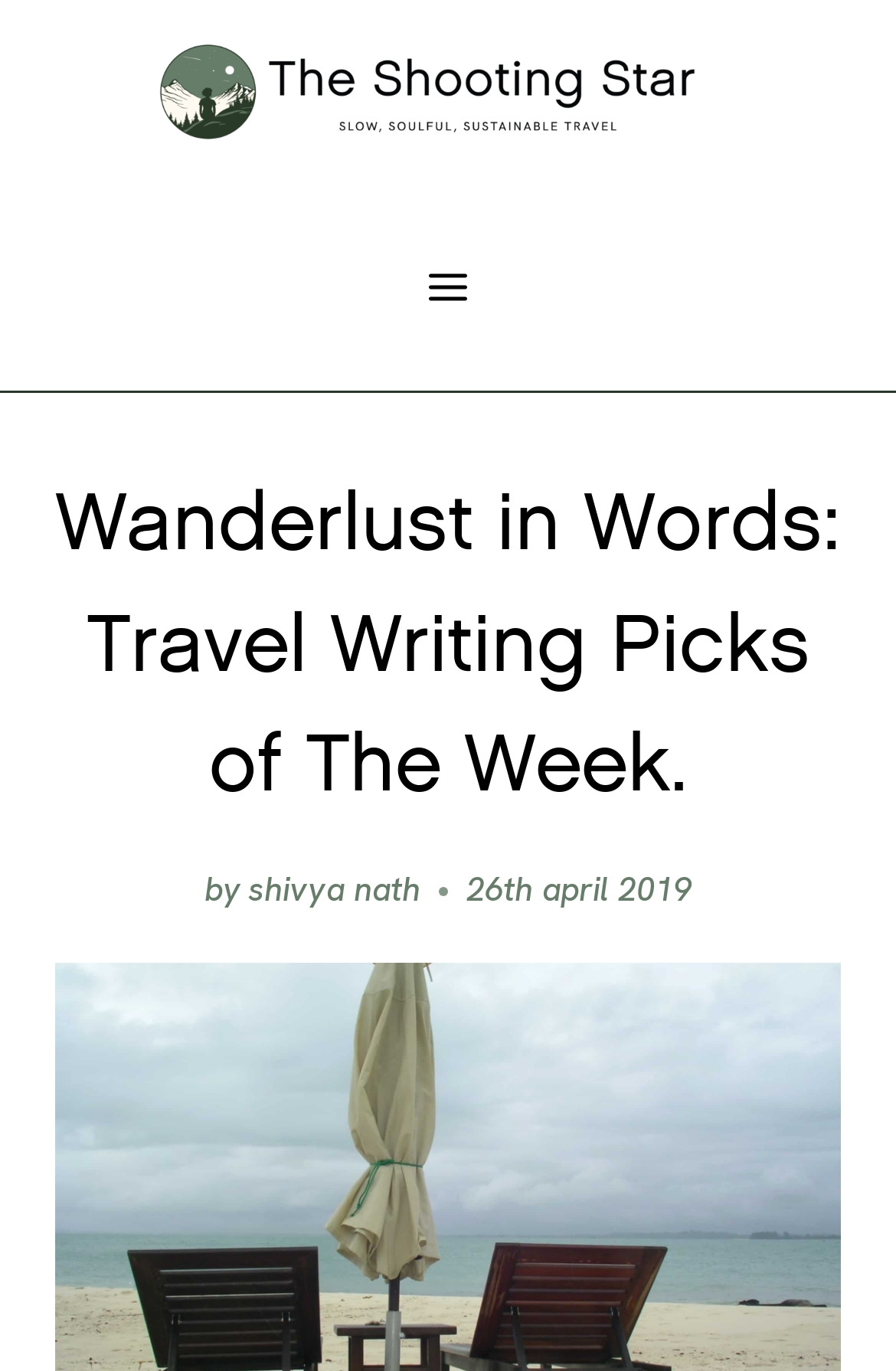Given the description of the UI element: "Shivya Nath", predict the bounding box coordinates in the form of [left, top, right, bottom], with each value being a float between 0 and 1.

[0.277, 0.633, 0.469, 0.664]